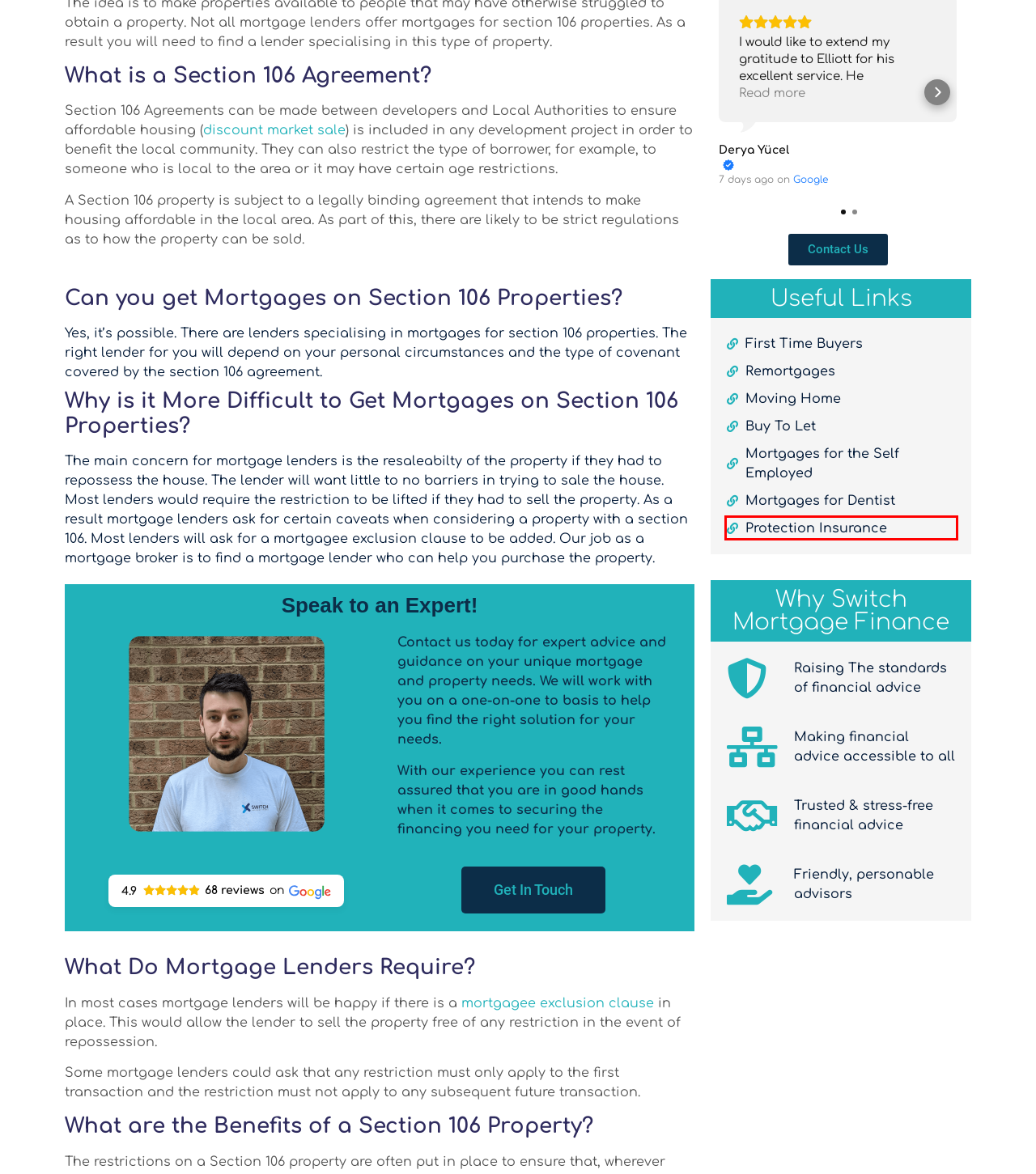You are given a screenshot of a webpage within which there is a red rectangle bounding box. Please choose the best webpage description that matches the new webpage after clicking the selected element in the bounding box. Here are the options:
A. Remortgage - Switch Mortgage Finance
B. Moving Home - Switch Mortgage Finance
C. The importance of an appropriate Mortgagee Exclusion Clause (MEC) - Wright Hassall LLP
D. First Time Buyer Mortgage - Switch Mortgage Finance
E. Protection Insurance - Switch Mortgage Finance
F. Buy To Let Mortgage - Switch Mortgage Finance
G. DMS Mortgage - Discount Market Sale
H. Self Employed Mortgages - Switch Mortgage Finance

E